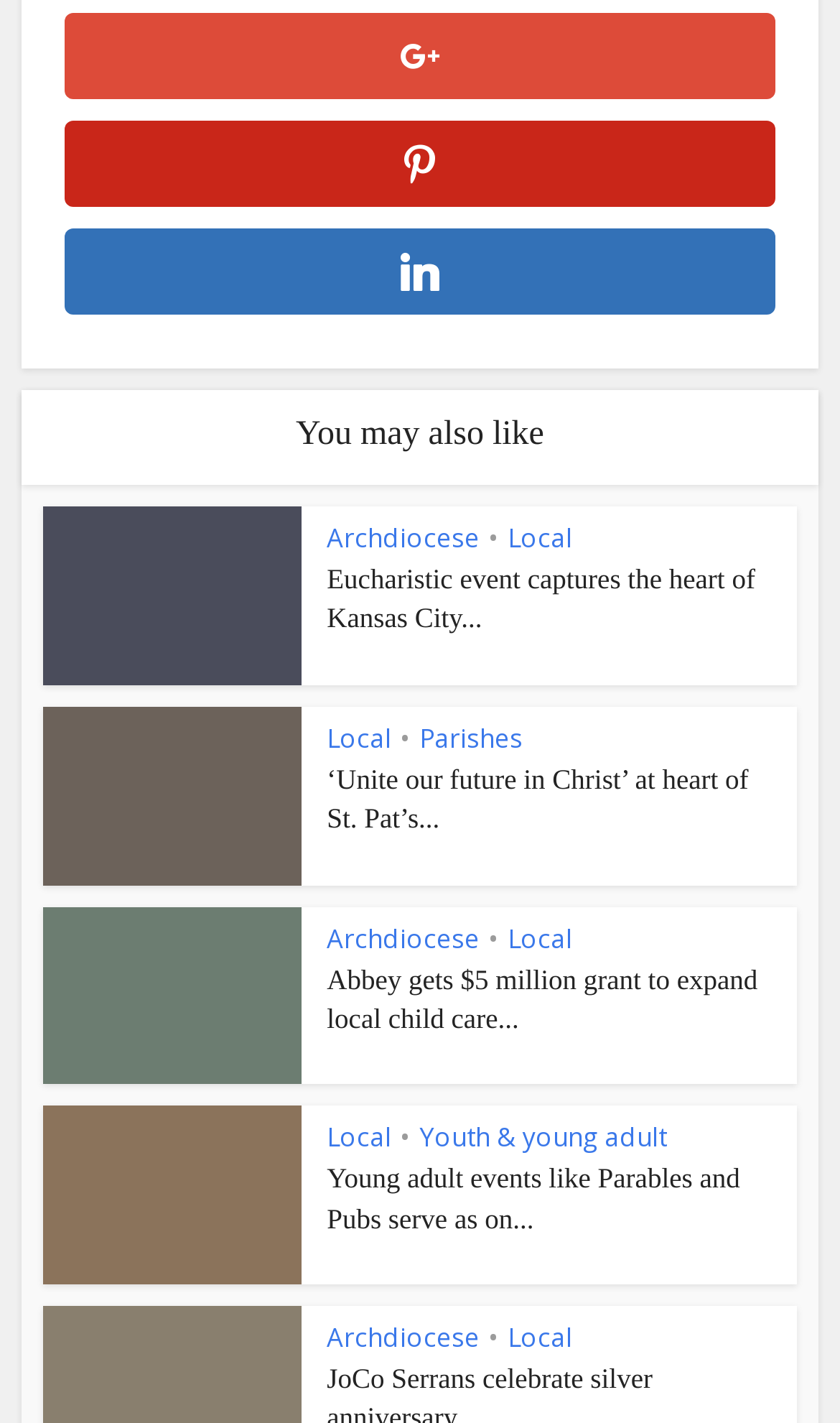Identify the bounding box for the element characterized by the following description: "Parishes".

[0.499, 0.506, 0.622, 0.531]